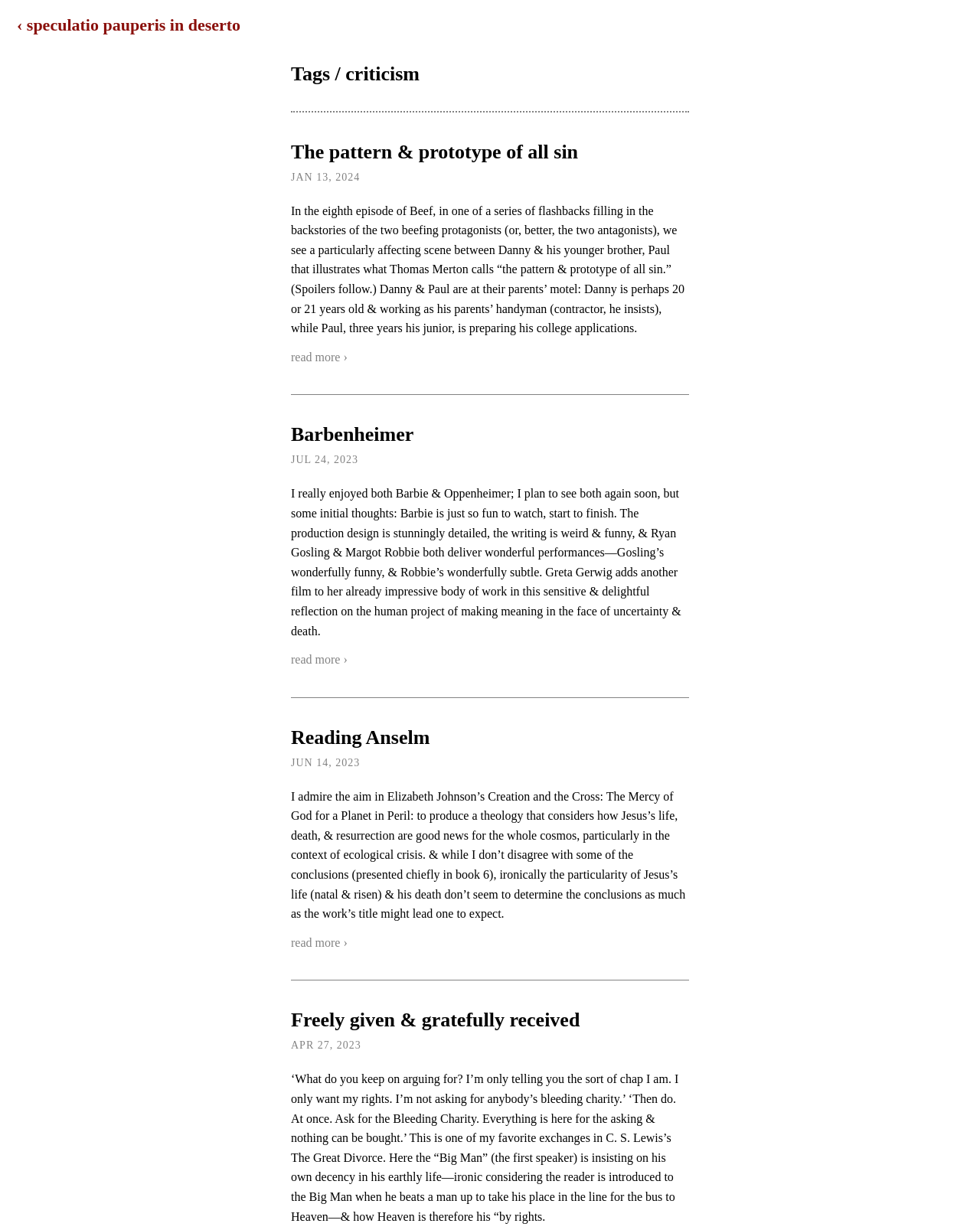What is the topic of the first article? Examine the screenshot and reply using just one word or a brief phrase.

Sin and Thomas Merton